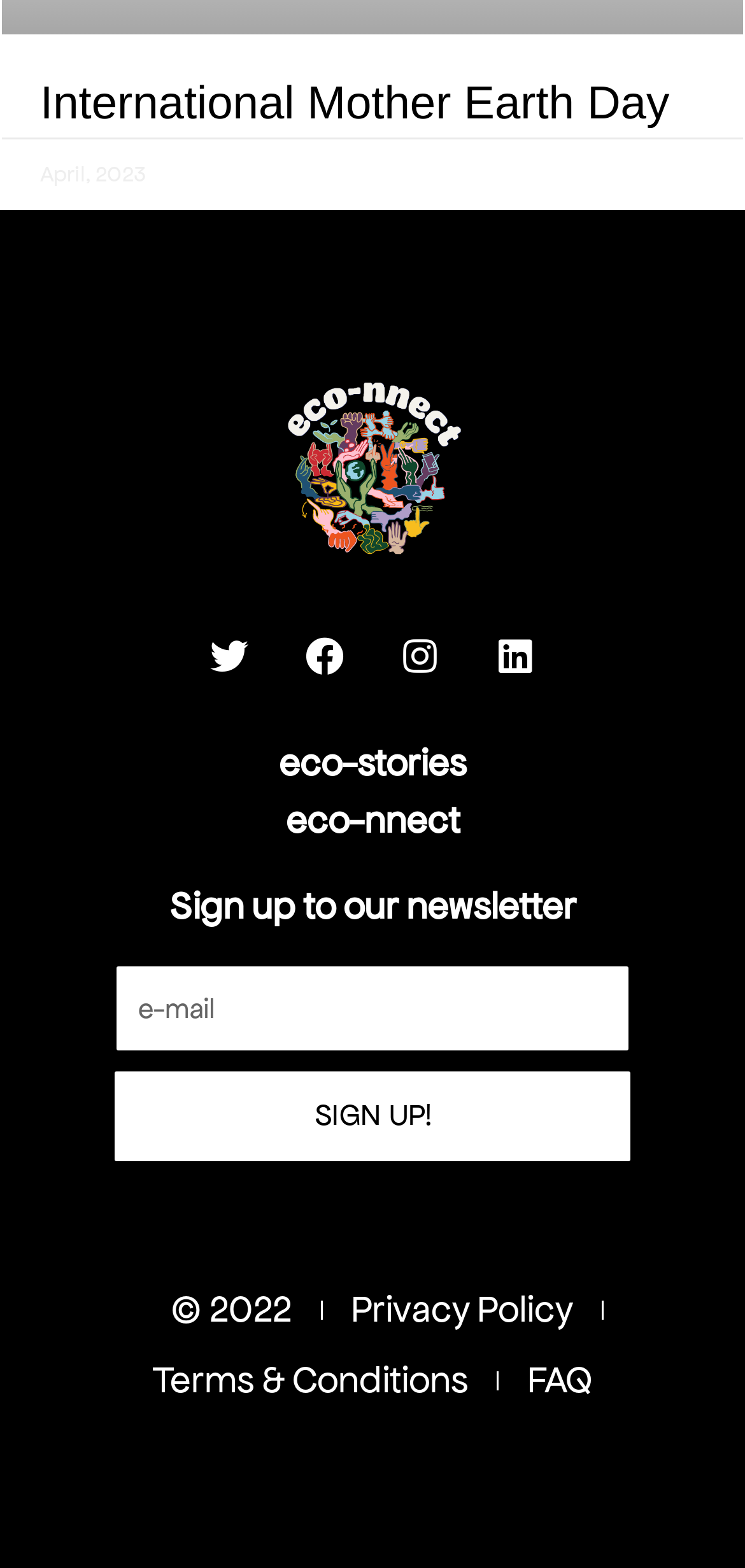Please identify the bounding box coordinates of where to click in order to follow the instruction: "Sign up to our newsletter".

[0.026, 0.566, 0.974, 0.59]